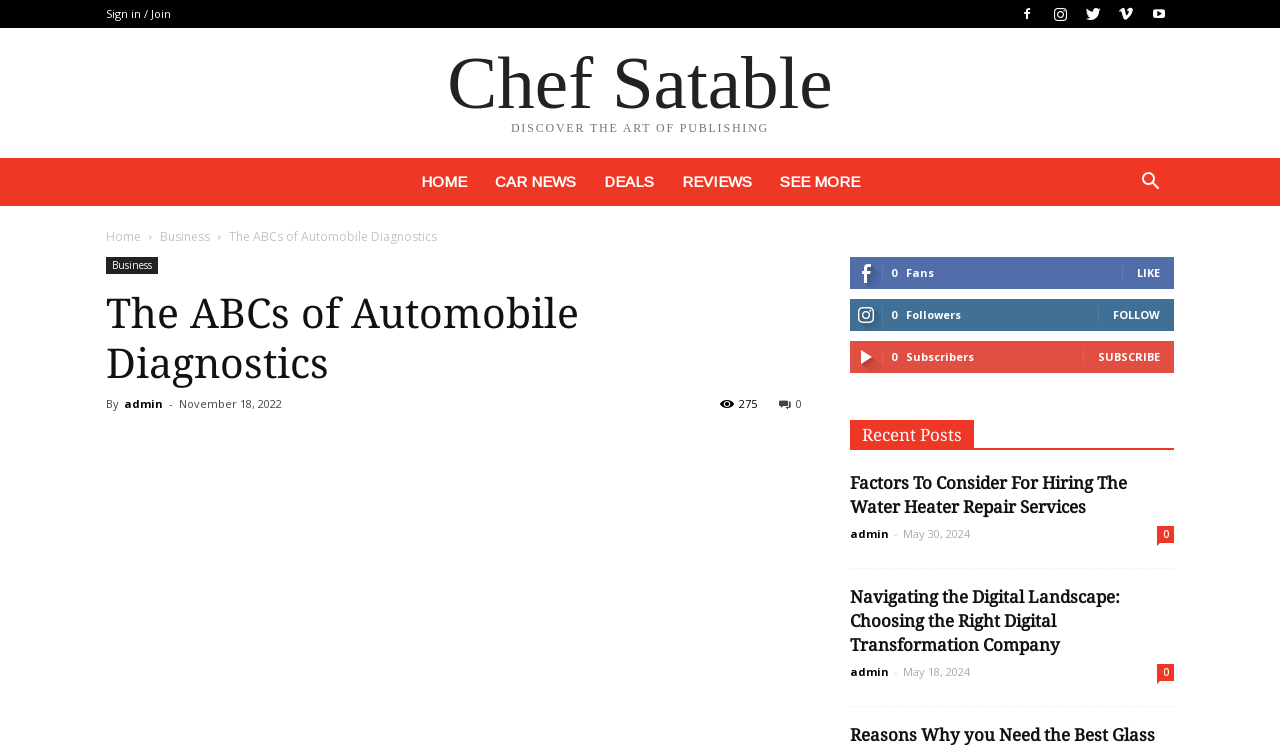Kindly provide the bounding box coordinates of the section you need to click on to fulfill the given instruction: "View recent posts".

[0.664, 0.564, 0.917, 0.604]